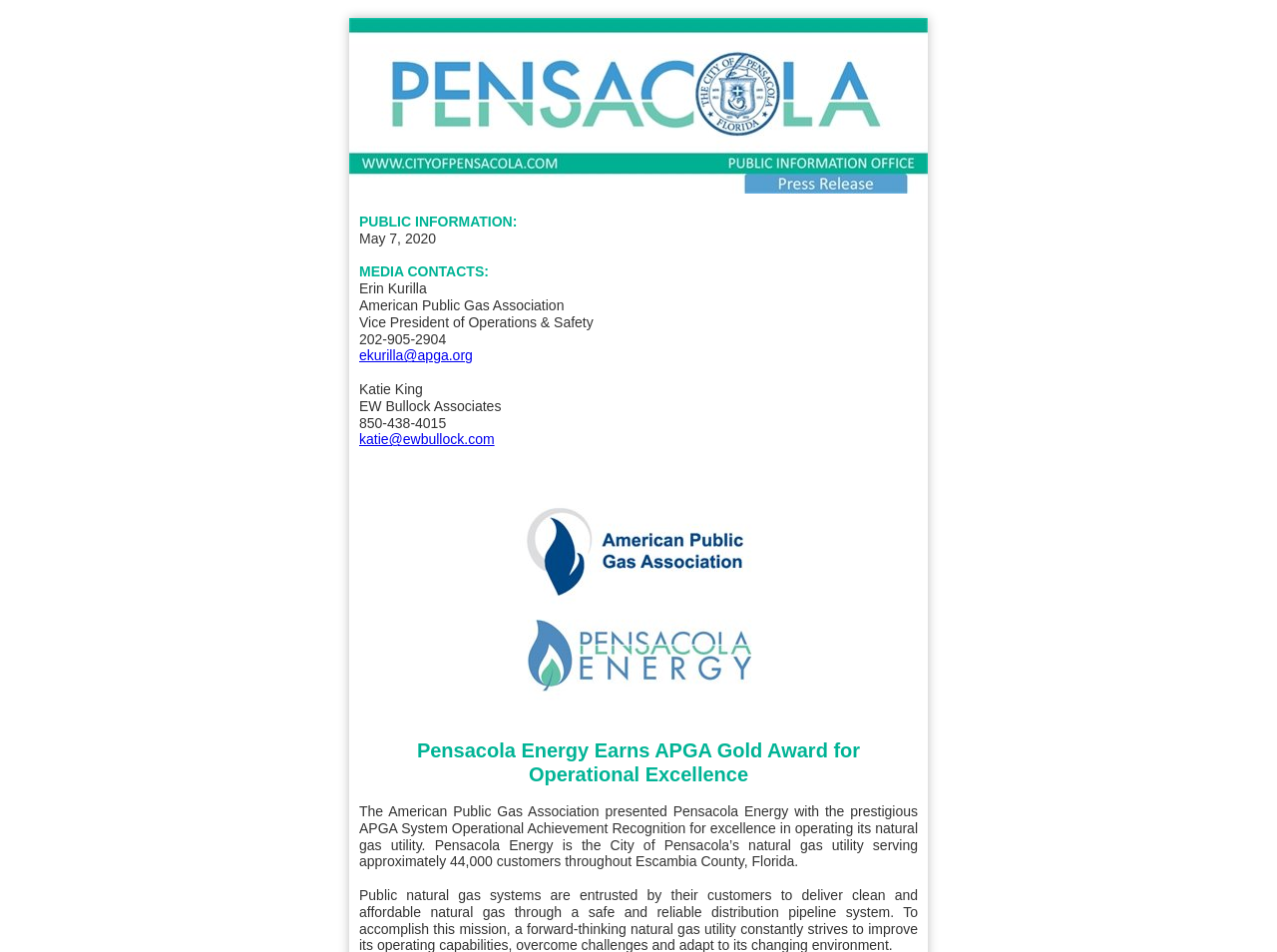Provide the bounding box for the UI element matching this description: "ekurilla@apga.org".

[0.281, 0.365, 0.37, 0.382]